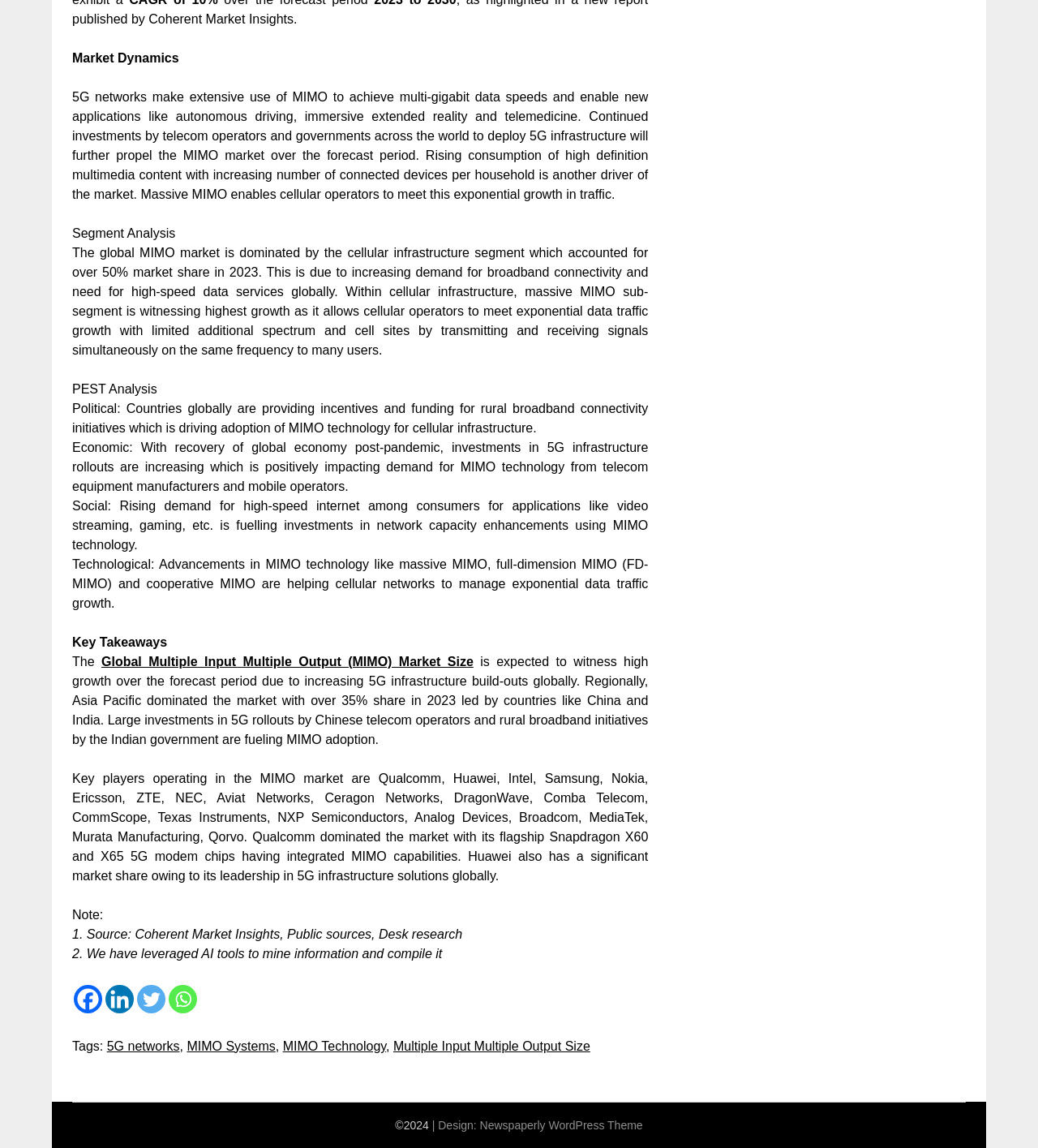Locate the bounding box coordinates of the area you need to click to fulfill this instruction: 'Visit the Linkedin page'. The coordinates must be in the form of four float numbers ranging from 0 to 1: [left, top, right, bottom].

[0.102, 0.858, 0.129, 0.882]